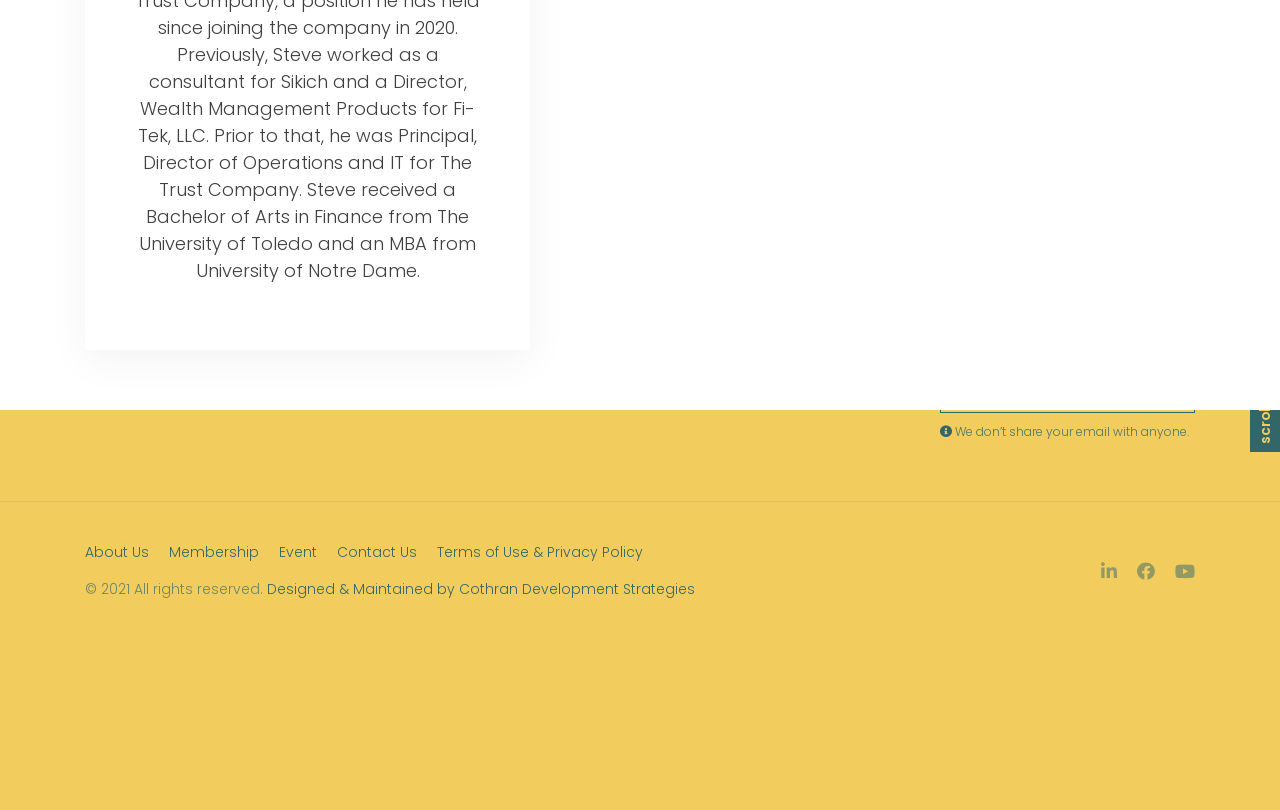Please determine the bounding box of the UI element that matches this description: more options. The coordinates should be given as (top-left x, top-left y, bottom-right x, bottom-right y), with all values between 0 and 1.

None